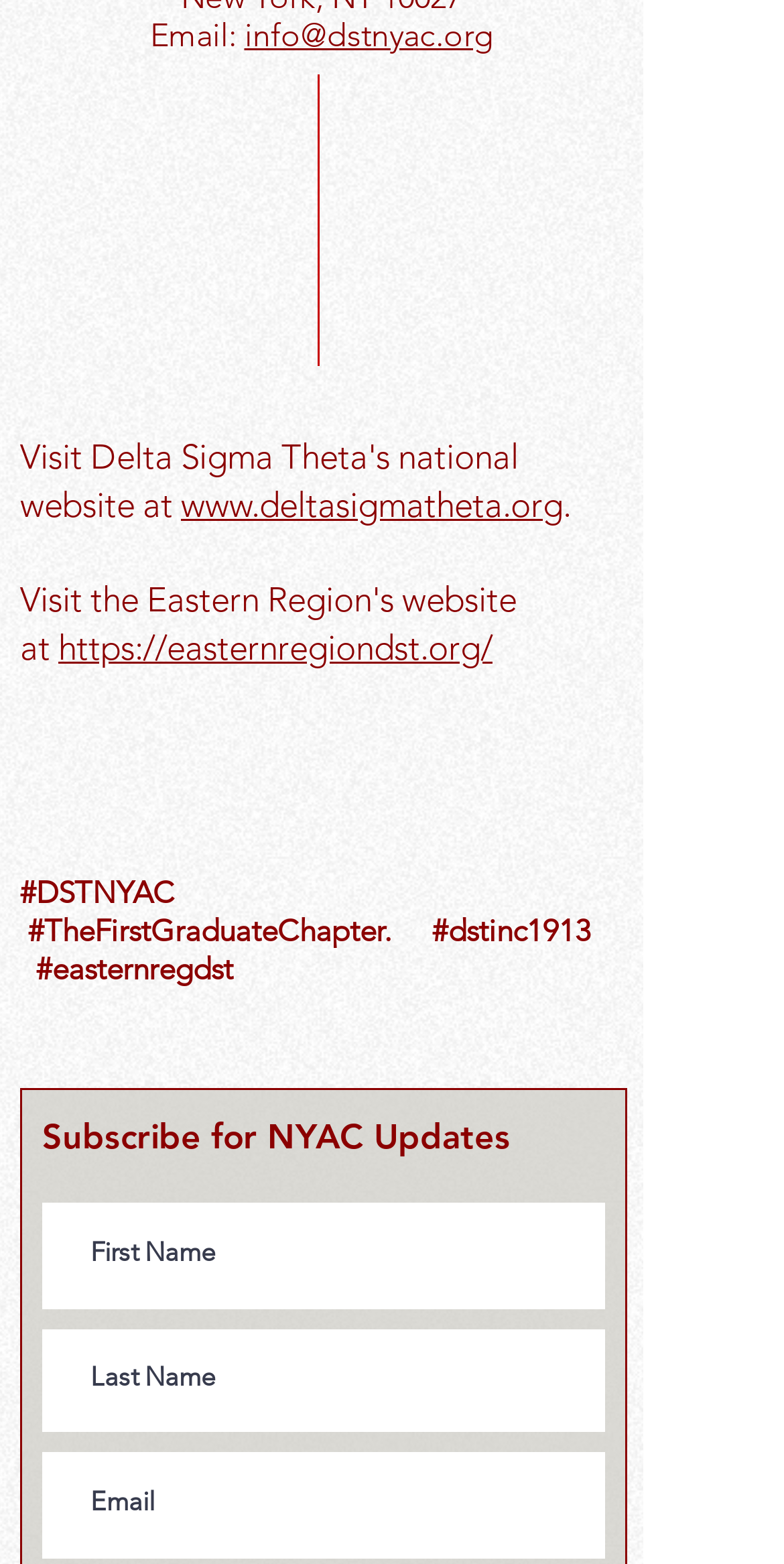Locate the bounding box coordinates of the area where you should click to accomplish the instruction: "Click the link to Delta Sigma Theta Sorority Inc website".

[0.231, 0.309, 0.718, 0.335]